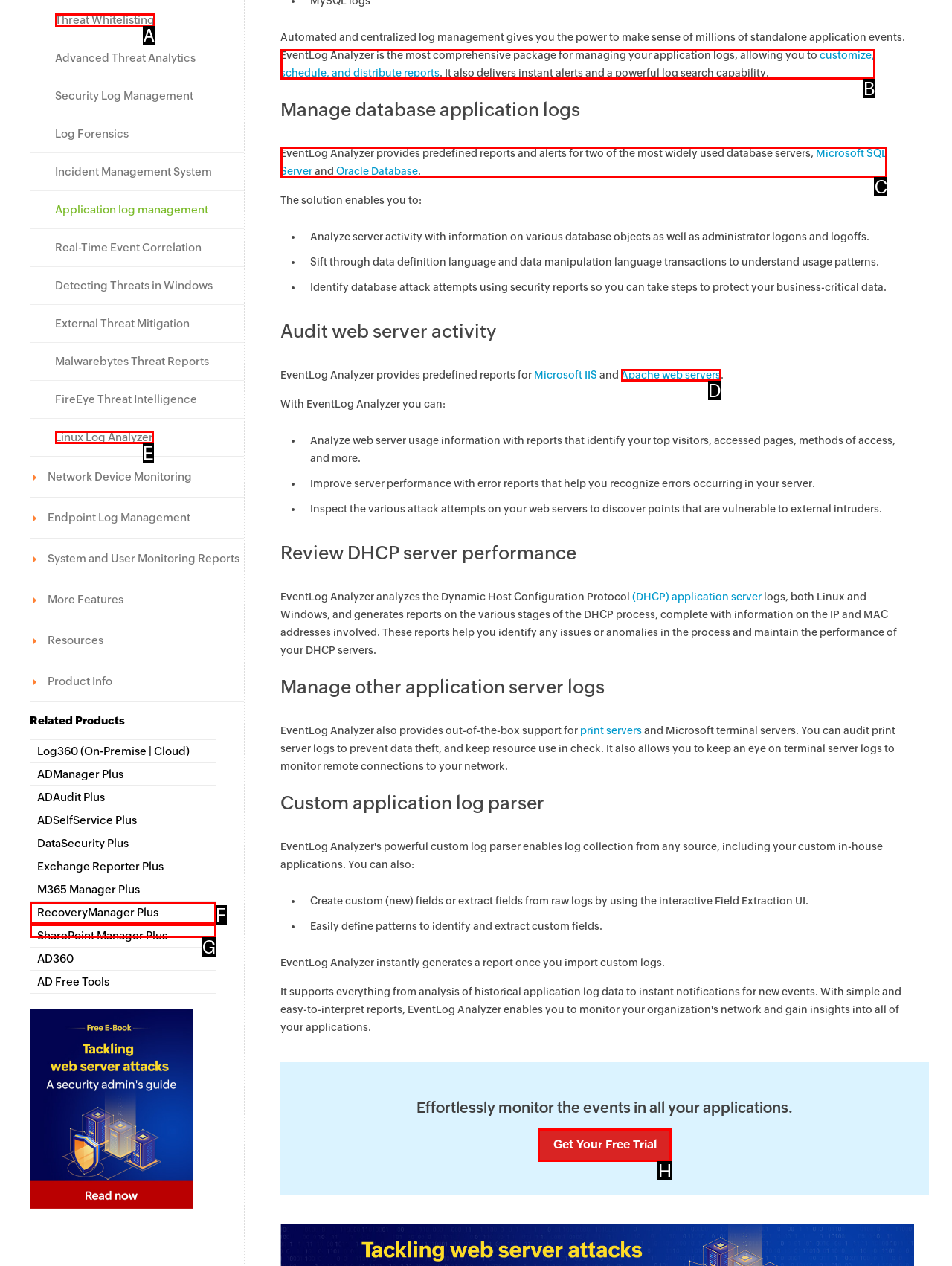Select the option I need to click to accomplish this task: Explore Microsoft SQL Server reports
Provide the letter of the selected choice from the given options.

C